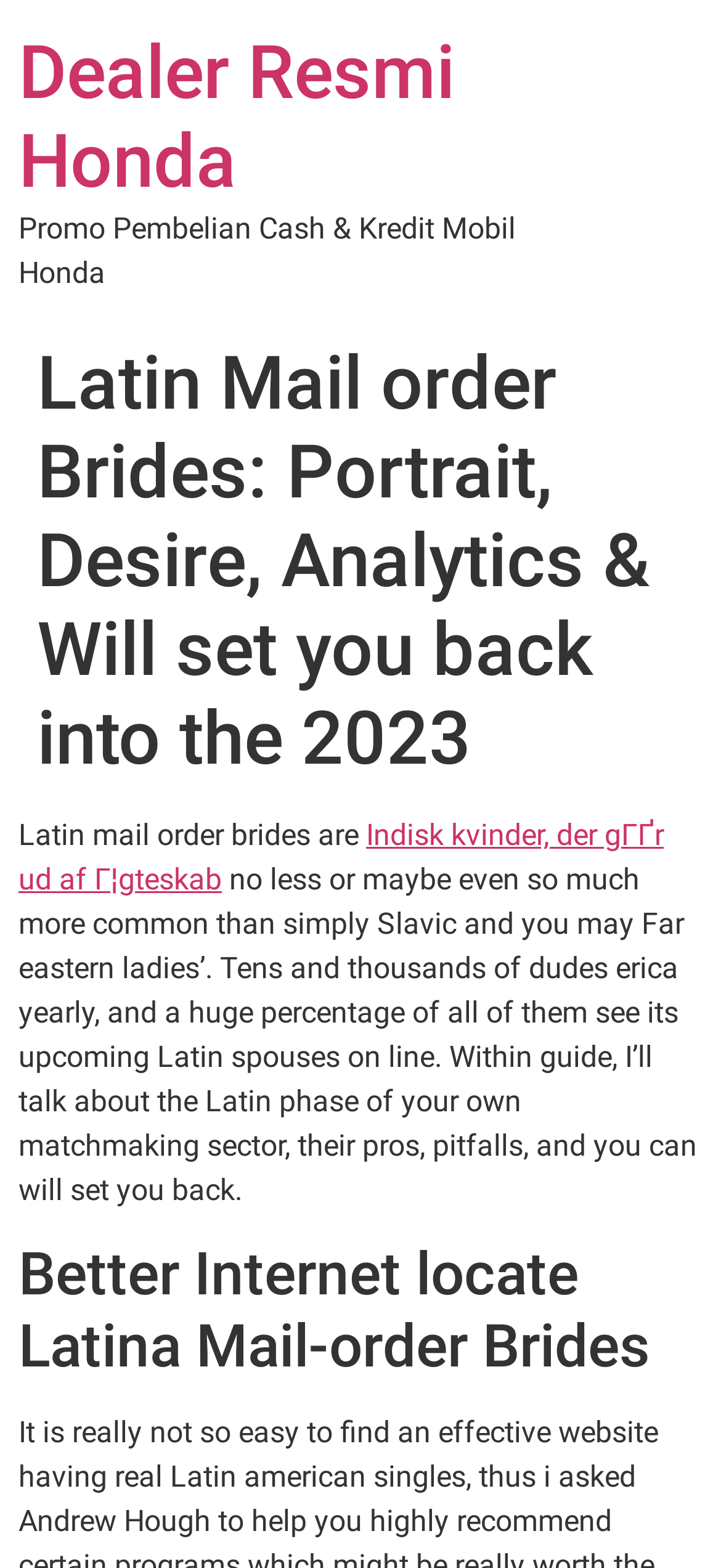What type of women are being compared to Latin mail order brides?
Based on the image, answer the question in a detailed manner.

The webpage mentions that Latin mail order brides are no less or maybe even so much more common than Slavic and Far eastern ladies, suggesting that these groups are being compared in terms of their popularity as mail order brides.